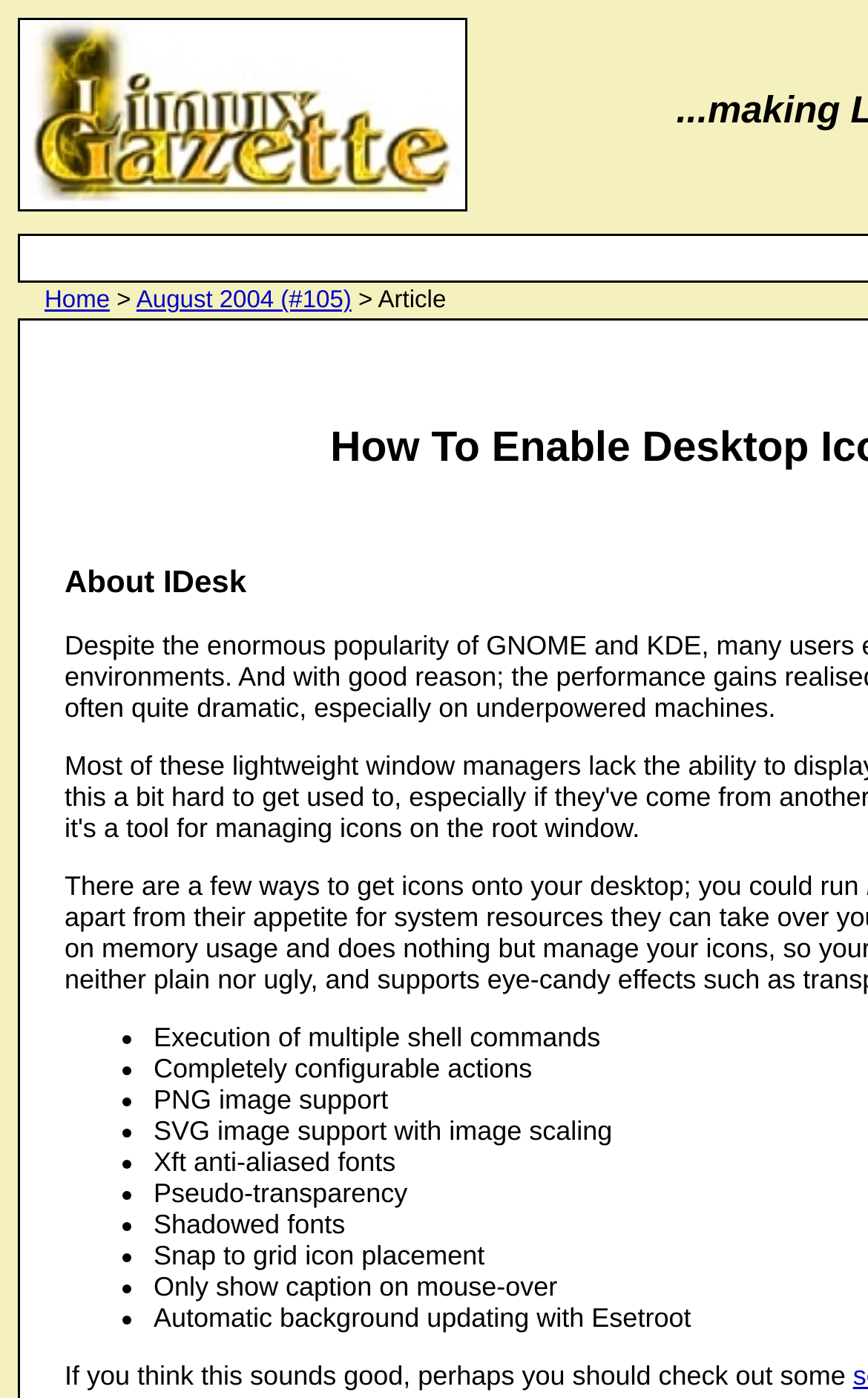For the following element description, predict the bounding box coordinates in the format (top-left x, top-left y, bottom-right x, bottom-right y). All values should be floating point numbers between 0 and 1. Description: August 2004 (#105)

[0.157, 0.205, 0.405, 0.225]